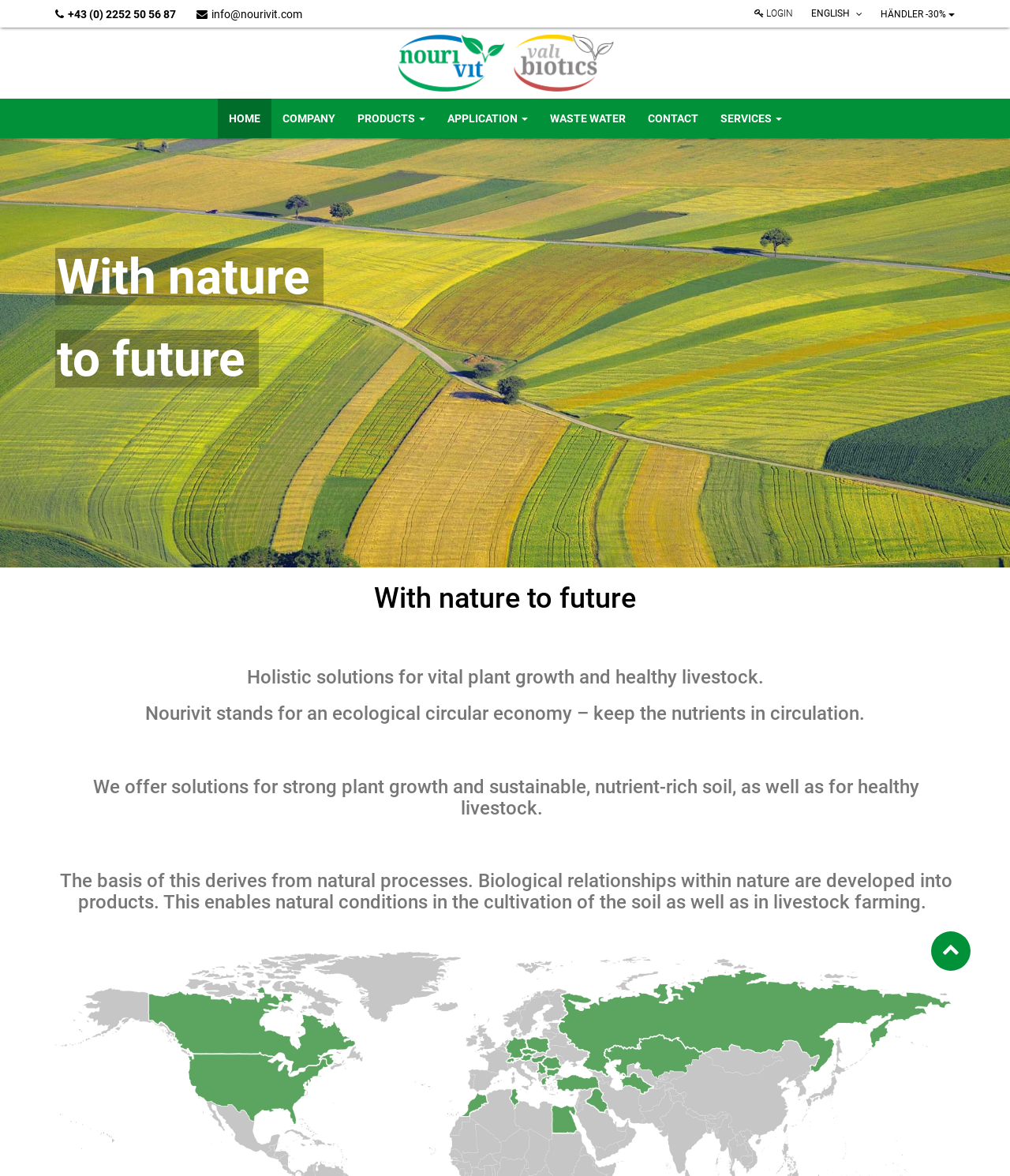Please locate the bounding box coordinates of the element's region that needs to be clicked to follow the instruction: "View HÄNDLER page with -30% discount". The bounding box coordinates should be provided as four float numbers between 0 and 1, i.e., [left, top, right, bottom].

[0.864, 0.0, 0.945, 0.024]